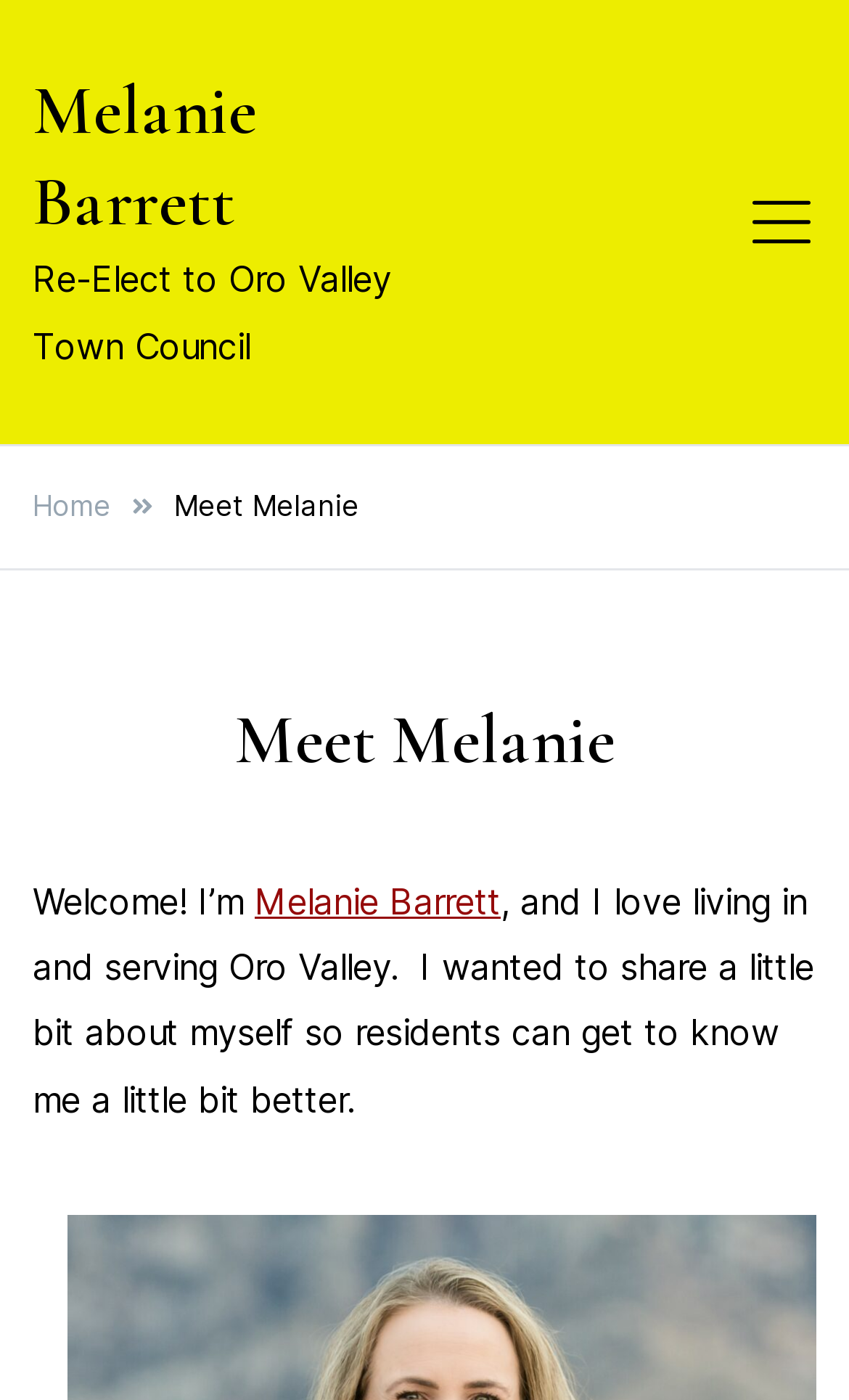What is Melanie's feeling towards Oro Valley?
Using the image as a reference, answer the question with a short word or phrase.

She loves it